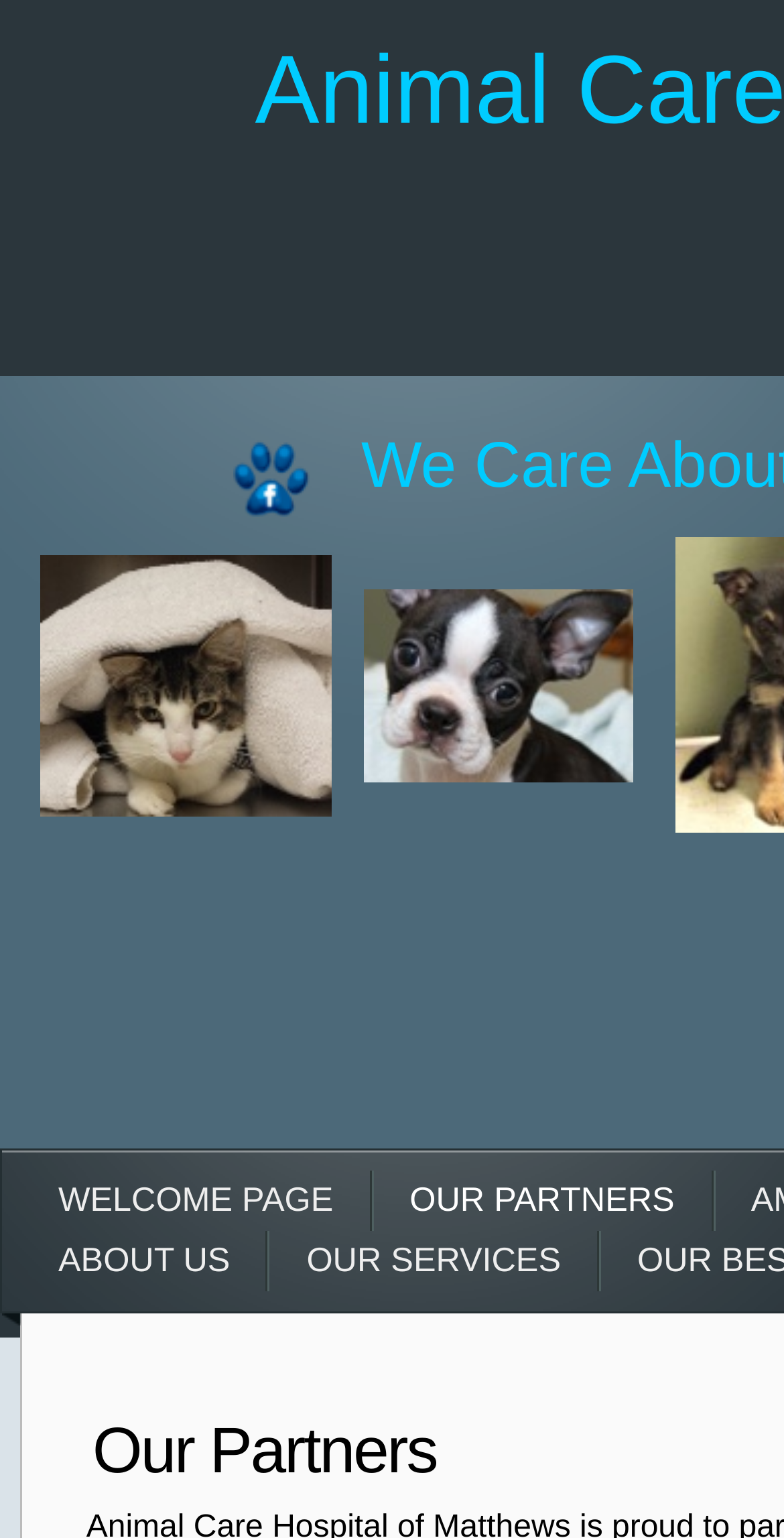What is the logo on the top left?
Using the image, answer in one word or phrase.

facebookpaw